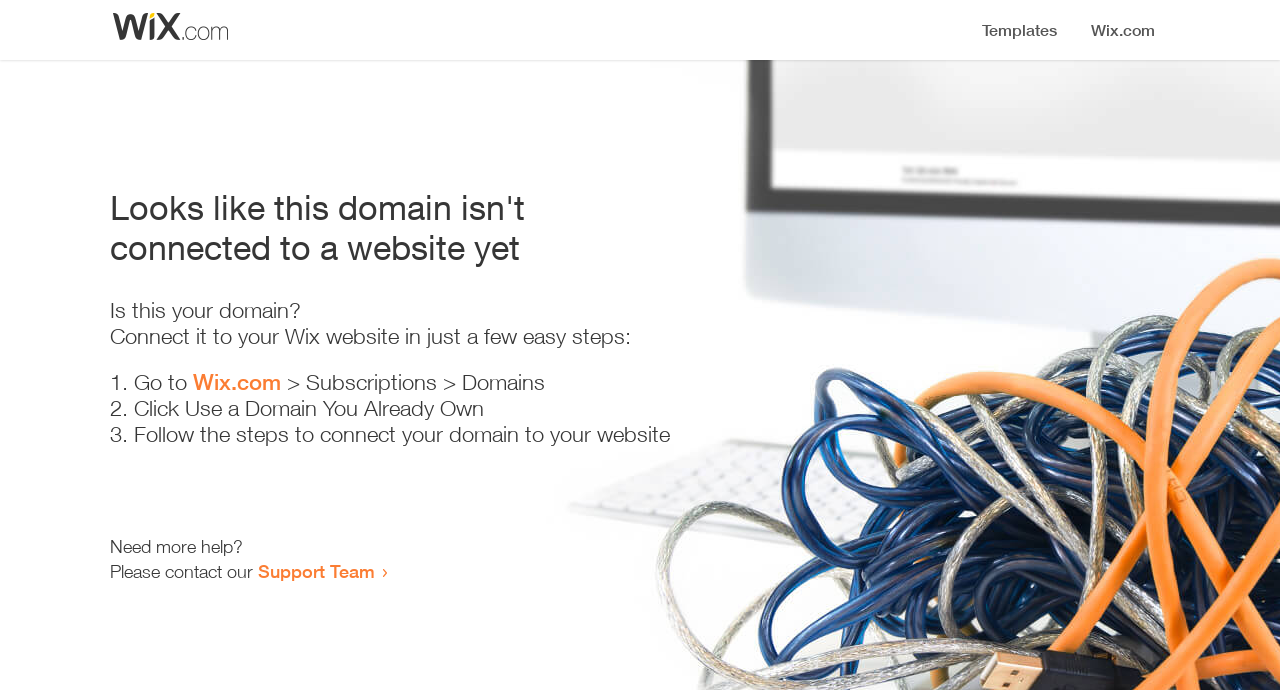What should you do if you need more help?
Please provide a detailed answer to the question.

According to the webpage, if you need more help, you should contact the Support Team, which is provided as a link at the bottom of the webpage.